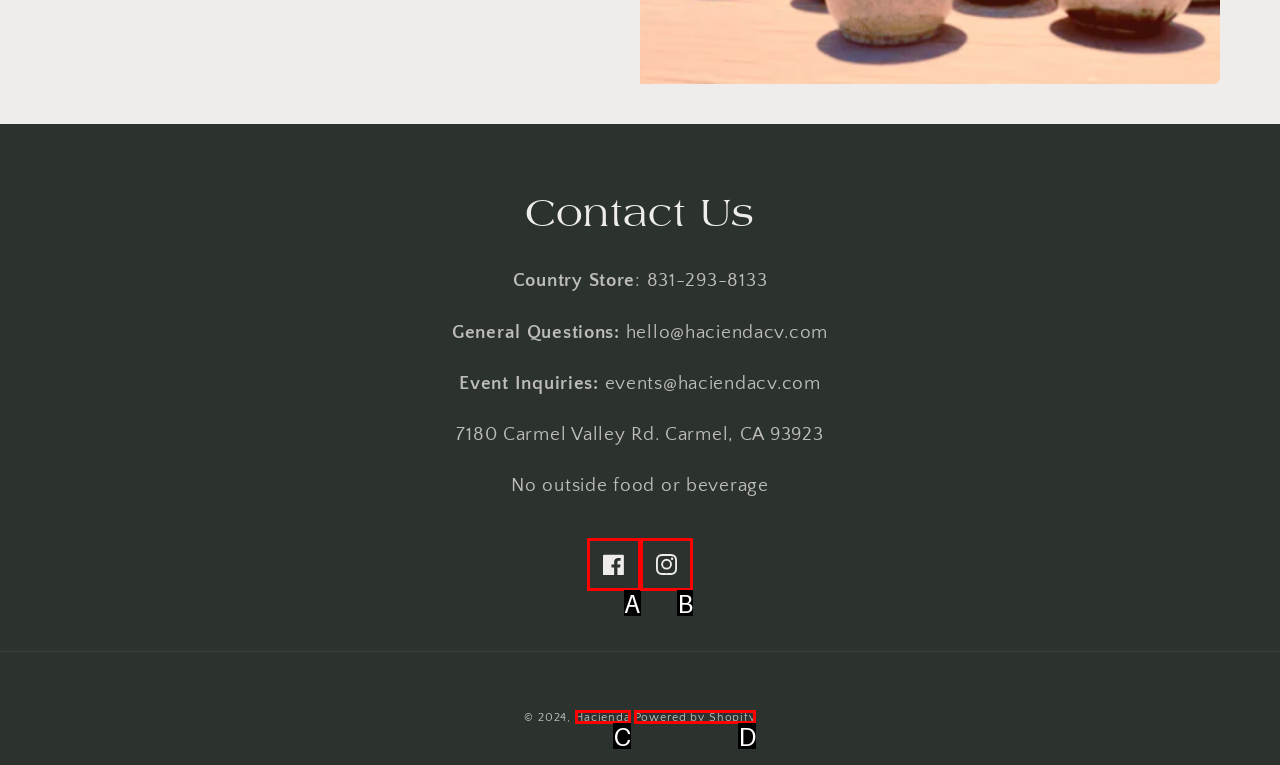Based on the description: Powered by Shopify
Select the letter of the corresponding UI element from the choices provided.

D